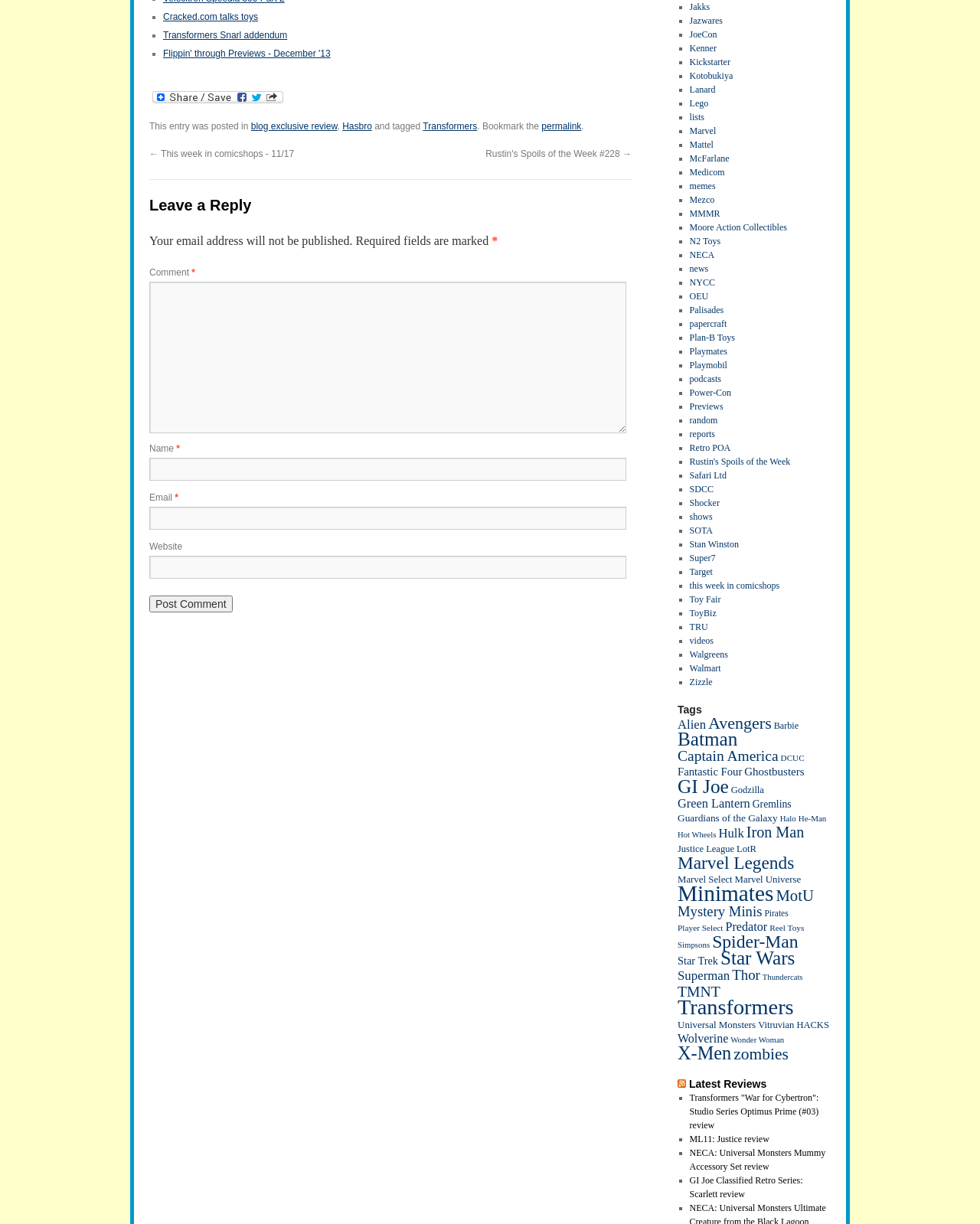Determine the bounding box coordinates of the clickable element necessary to fulfill the instruction: "Enter your name in the 'Name' field". Provide the coordinates as four float numbers within the 0 to 1 range, i.e., [left, top, right, bottom].

[0.152, 0.374, 0.639, 0.392]